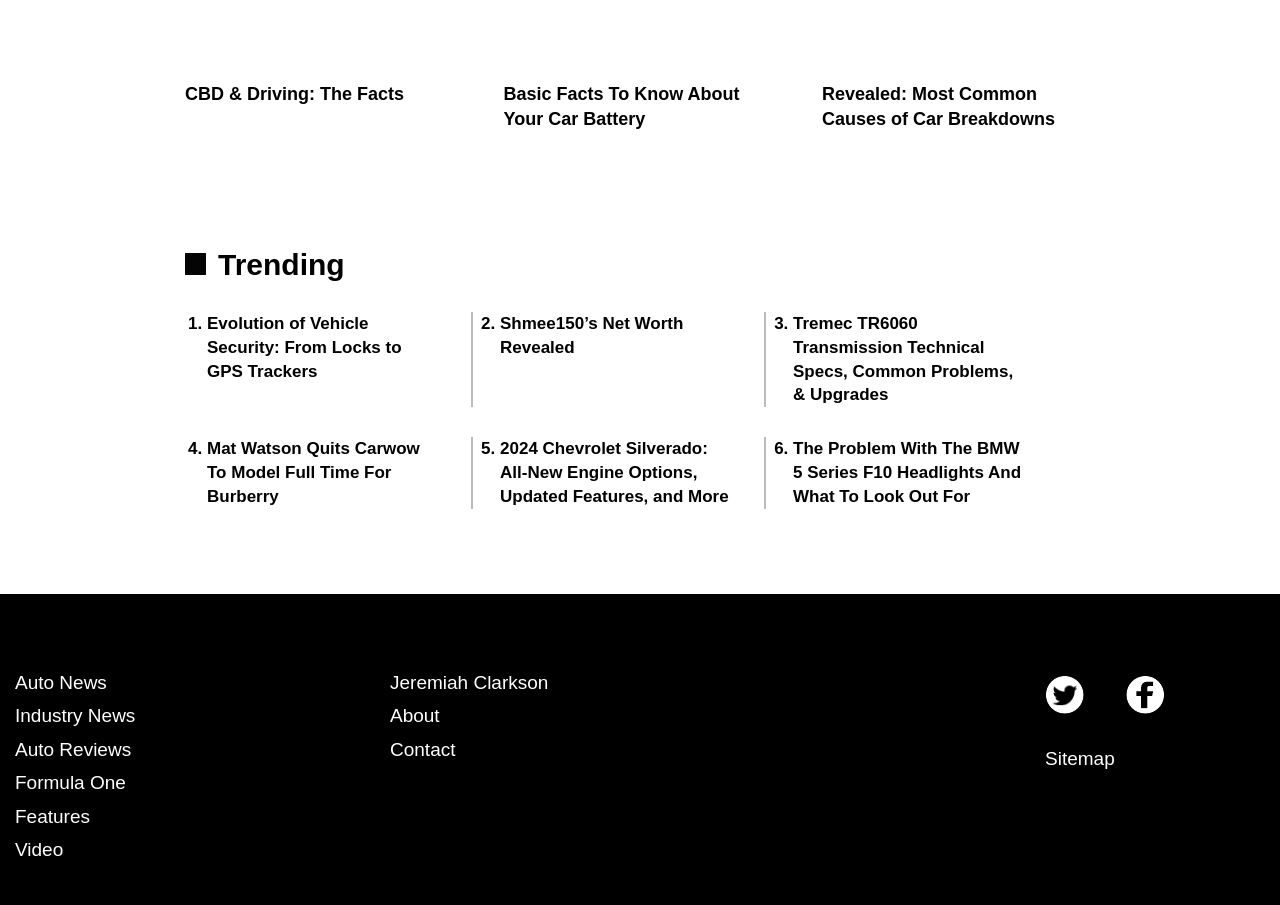Find the bounding box coordinates of the area to click in order to follow the instruction: "Click on the link to learn about CBD Oil and driving".

[0.145, 0.057, 0.358, 0.081]